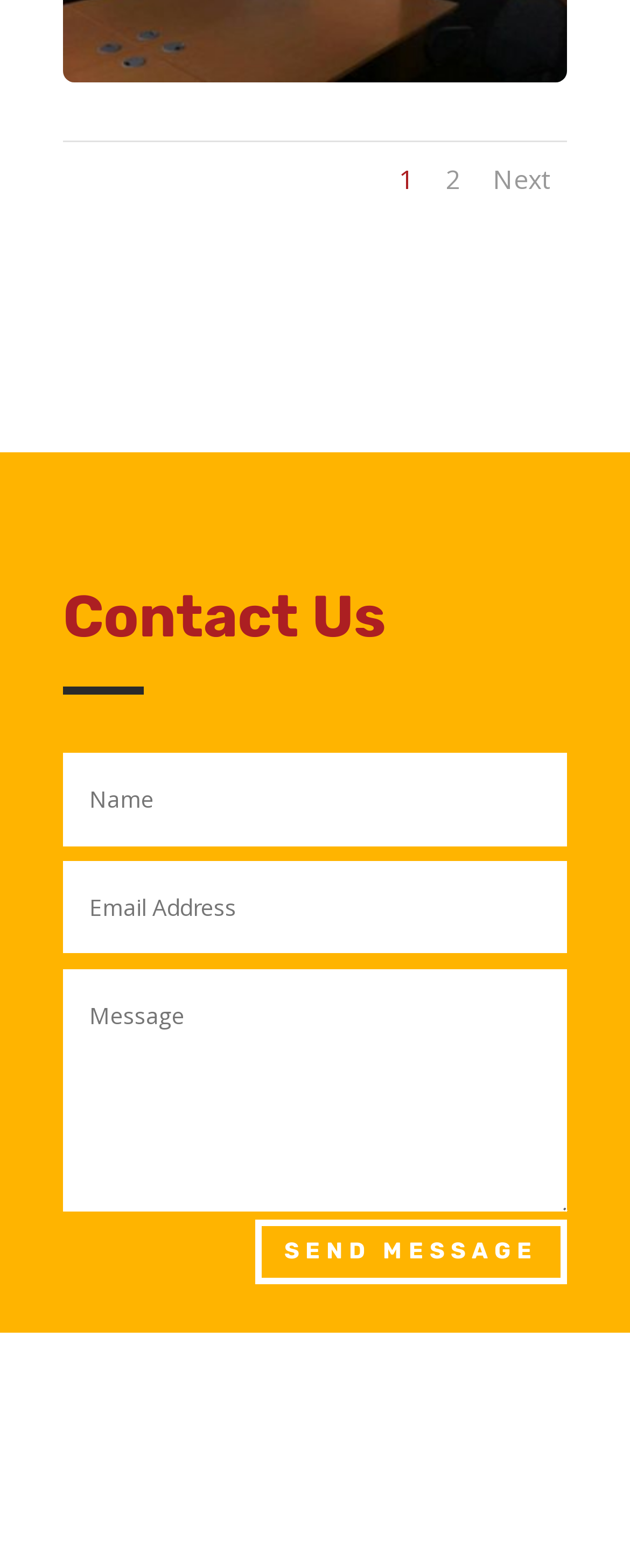Locate the bounding box coordinates of the clickable element to fulfill the following instruction: "Click the Contact Us heading". Provide the coordinates as four float numbers between 0 and 1 in the format [left, top, right, bottom].

[0.1, 0.371, 0.9, 0.426]